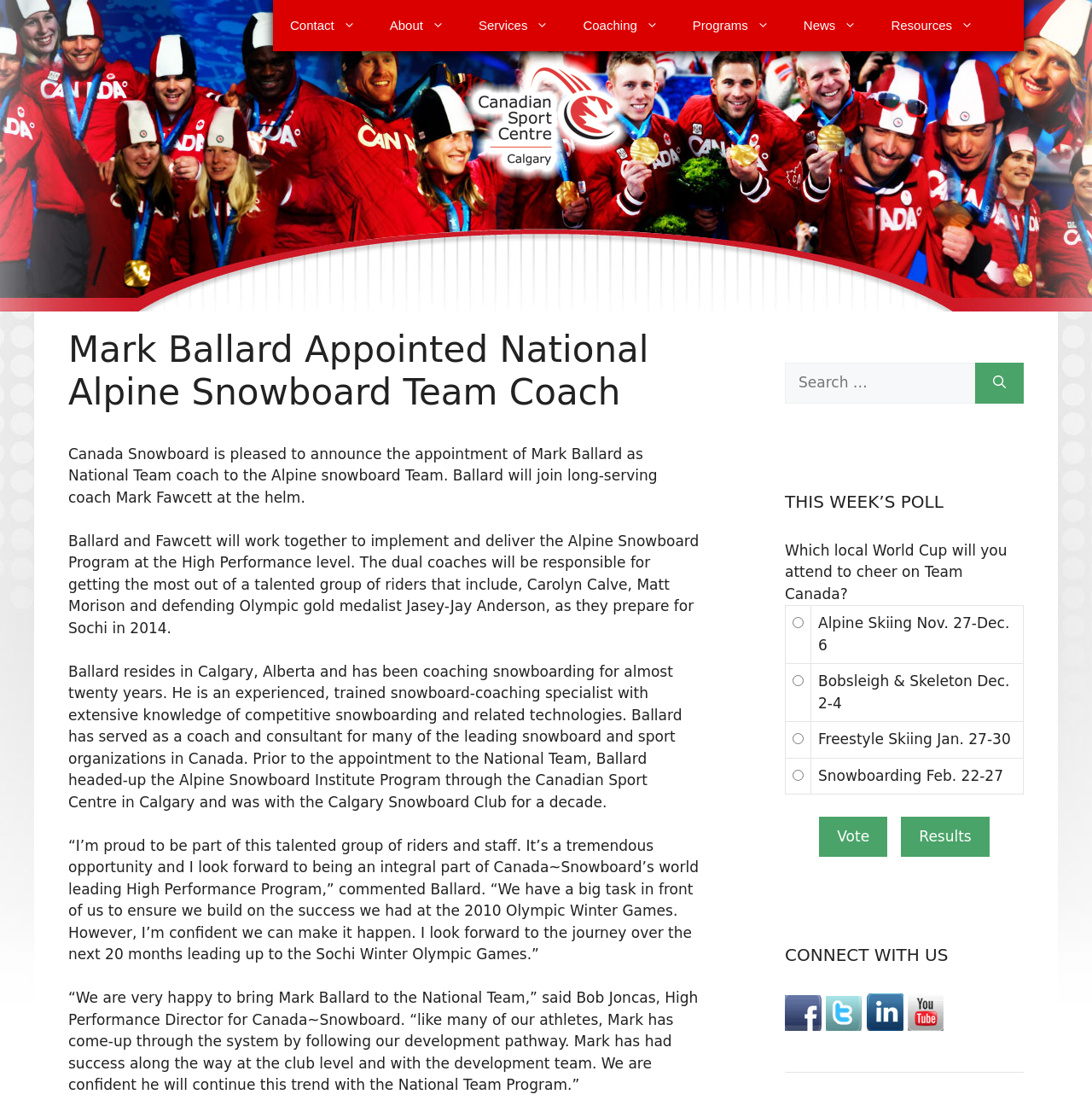Identify and provide the text content of the webpage's primary headline.

Mark Ballard Appointed National Alpine Snowboard Team Coach